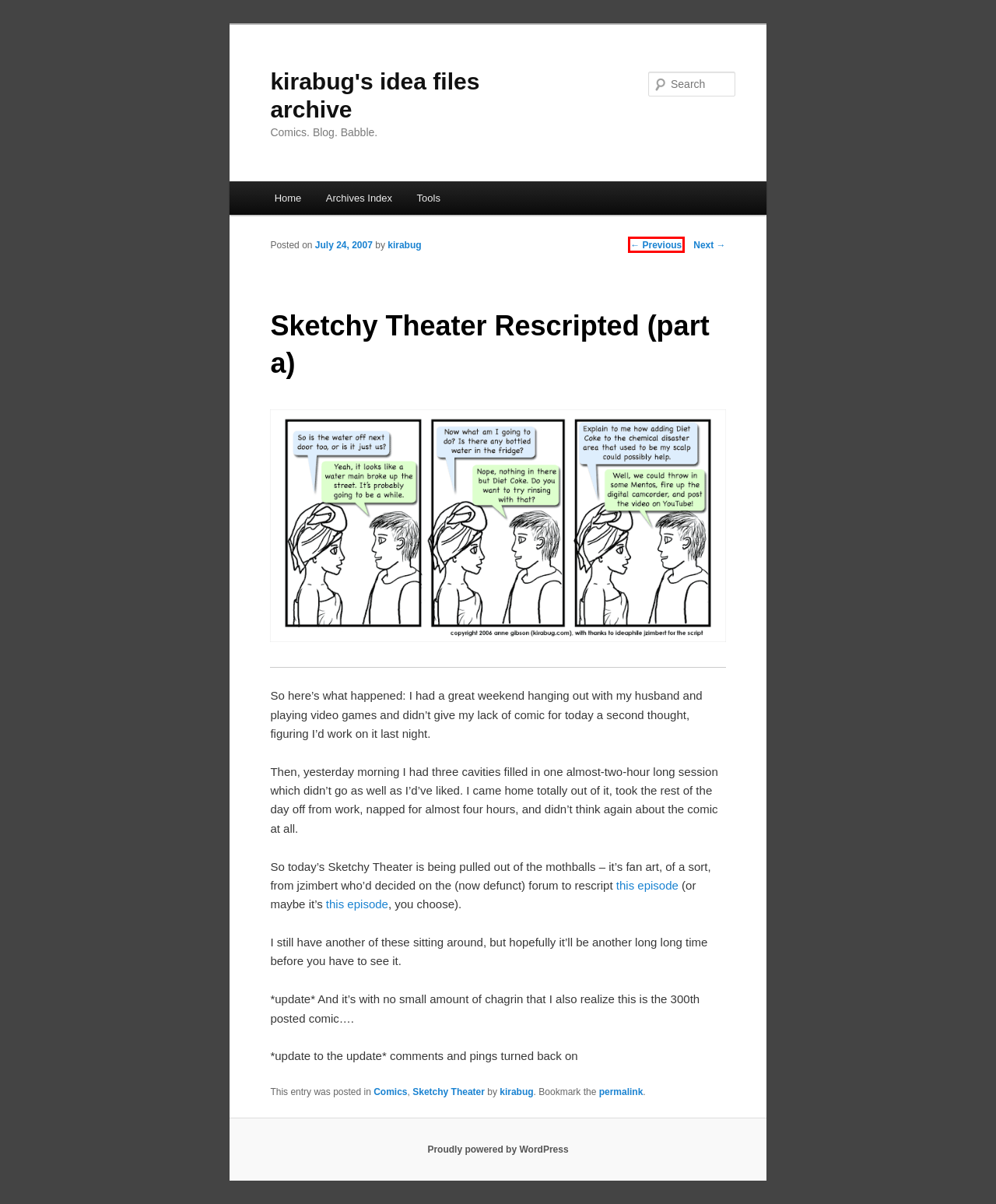You have been given a screenshot of a webpage with a red bounding box around a UI element. Select the most appropriate webpage description for the new webpage that appears after clicking the element within the red bounding box. The choices are:
A. kirabug's idea files archive | Comics. Blog. Babble.
B. Oh, sure, that makes perfect sense. | kirabug's idea files archive
C. Archives Index | kirabug's idea files archive
D. Ah, it’s one of those moments. | kirabug's idea files archive
E. Scooby Doo: Ripped from the Headlines? | kirabug's idea files archive
F. kirabug | kirabug's idea files archive
G. Tools | kirabug's idea files archive
H. Comics | kirabug's idea files archive

B